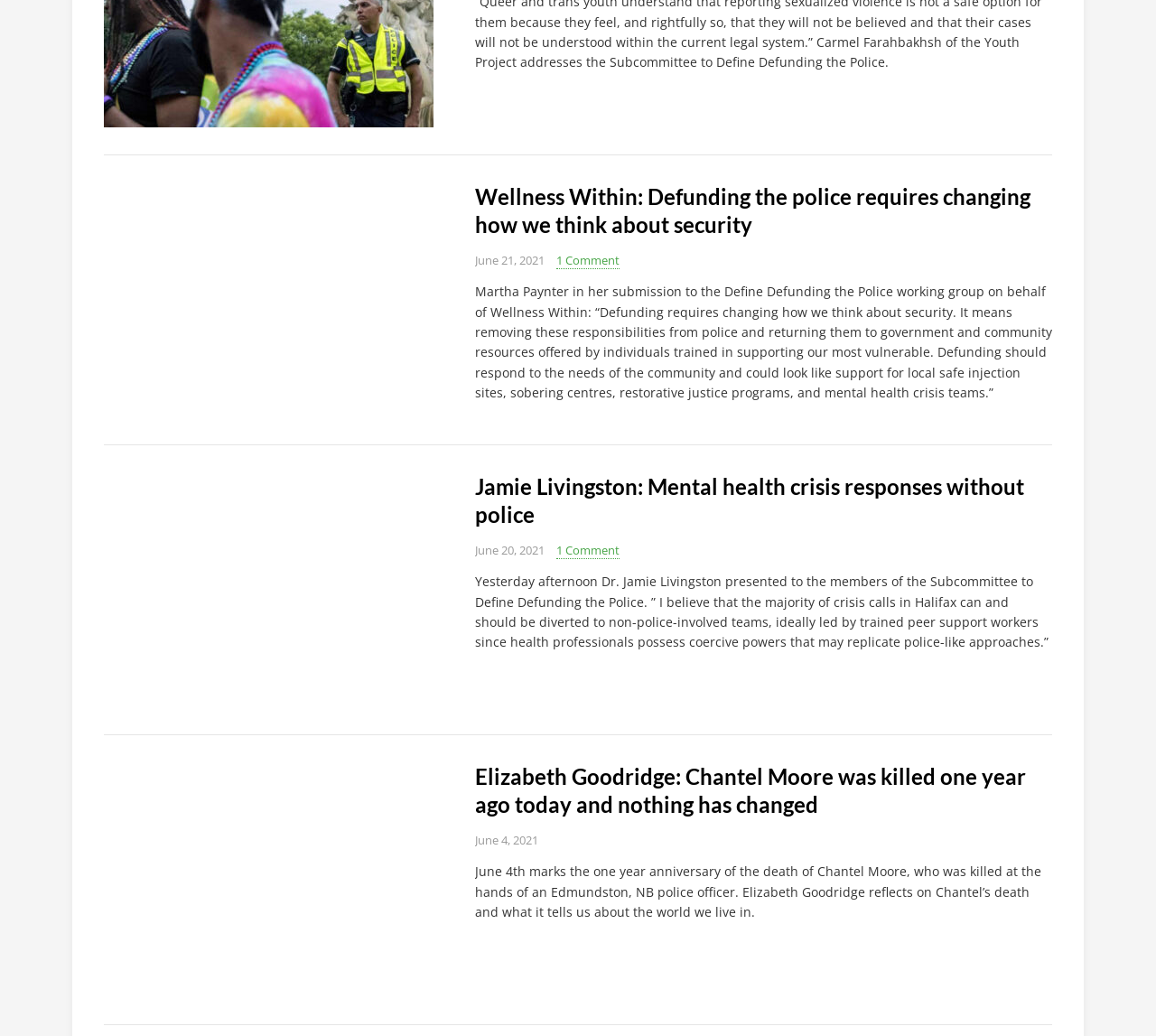Answer the question using only one word or a concise phrase: What is the date of the second article?

Sunday, June 20, 2021